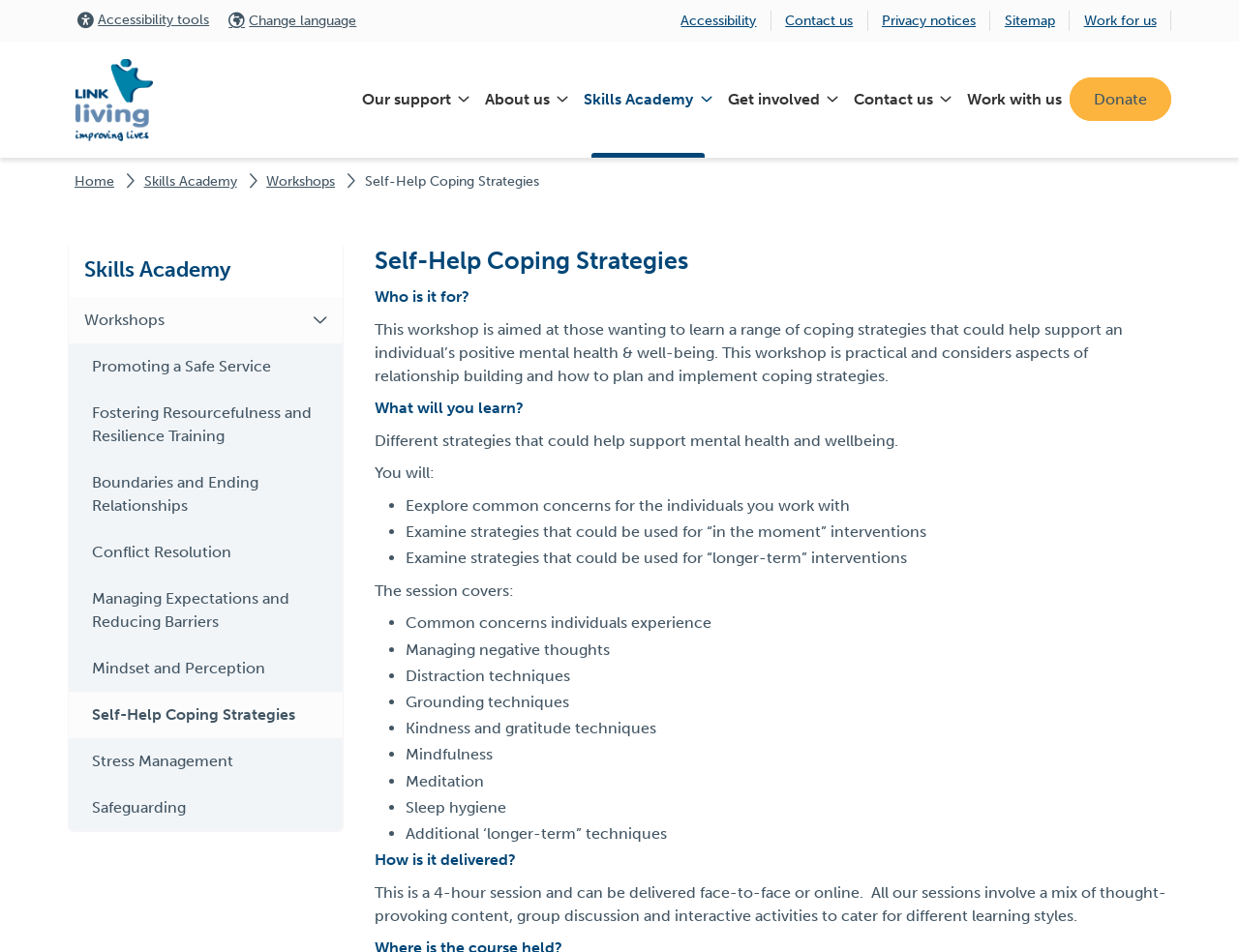Please identify the bounding box coordinates of the clickable area that will fulfill the following instruction: "Explore Workshops". The coordinates should be in the format of four float numbers between 0 and 1, i.e., [left, top, right, bottom].

[0.055, 0.312, 0.277, 0.36]